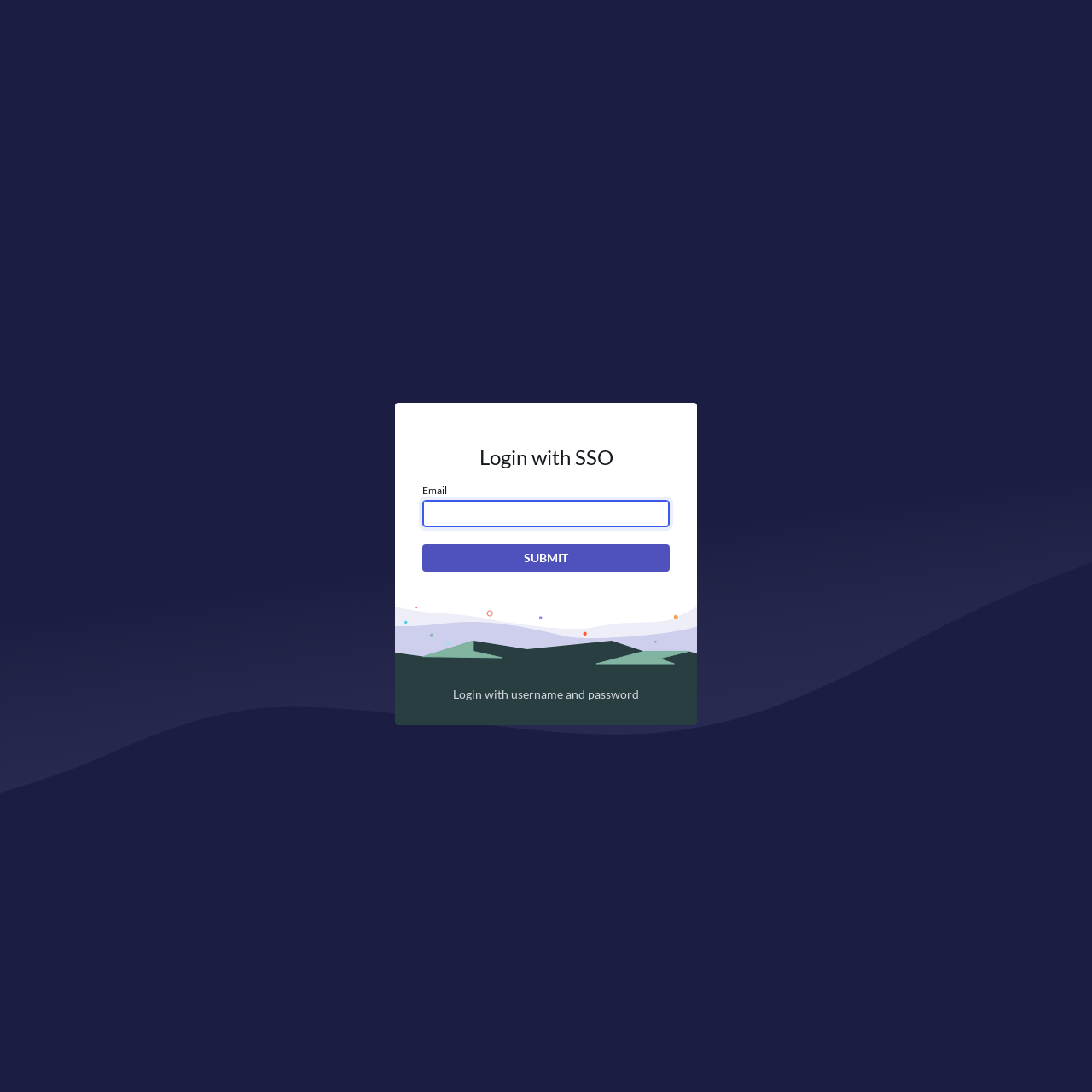Construct a comprehensive description capturing every detail on the webpage.

The webpage is a login page for ServiceNow, with a prominent heading "Login with SSO" located near the top center of the page. Below the heading, there is a form with an "Email" label and a corresponding textbox where users can input their email address. The textbox is currently focused, indicating that it is ready for user input. 

To the right of the "Email" label, there is a "SUBMIT" button. Below the form, there is a link "Login with username and password" that provides an alternative login method. 

At the top right corner of the page, there are two "Close Messages" buttons, one smaller than the other. These buttons are likely used to dismiss any error or notification messages that may appear on the page. 

In the middle of the page, there is a static text "ServiceNow Home Page" that serves as a title or a description of the page. 

At the very bottom of the page, there are two status indicators, one with polite live region and the other with atomic live region, which are likely used to provide accessibility features for users with disabilities.